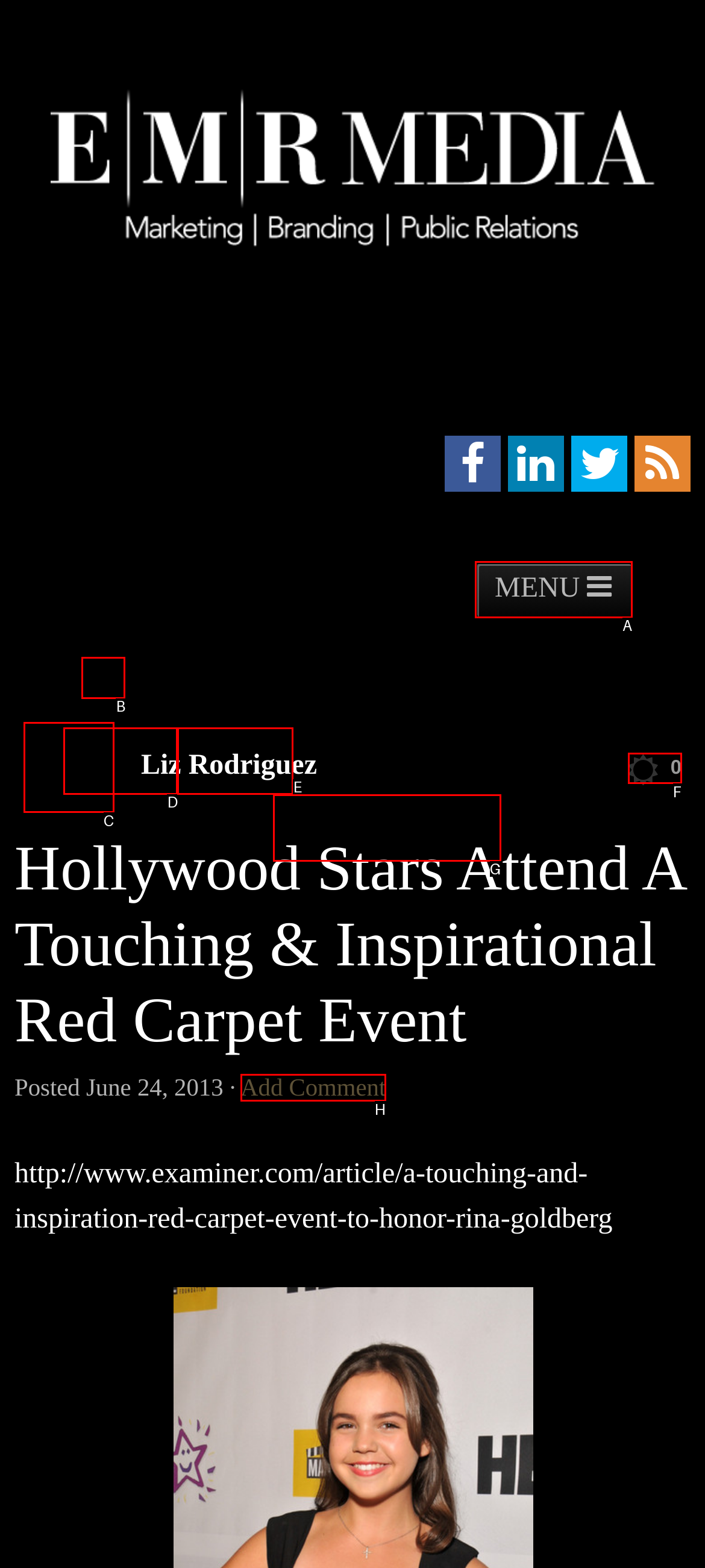Based on the choices marked in the screenshot, which letter represents the correct UI element to perform the task: Click the menu button?

A